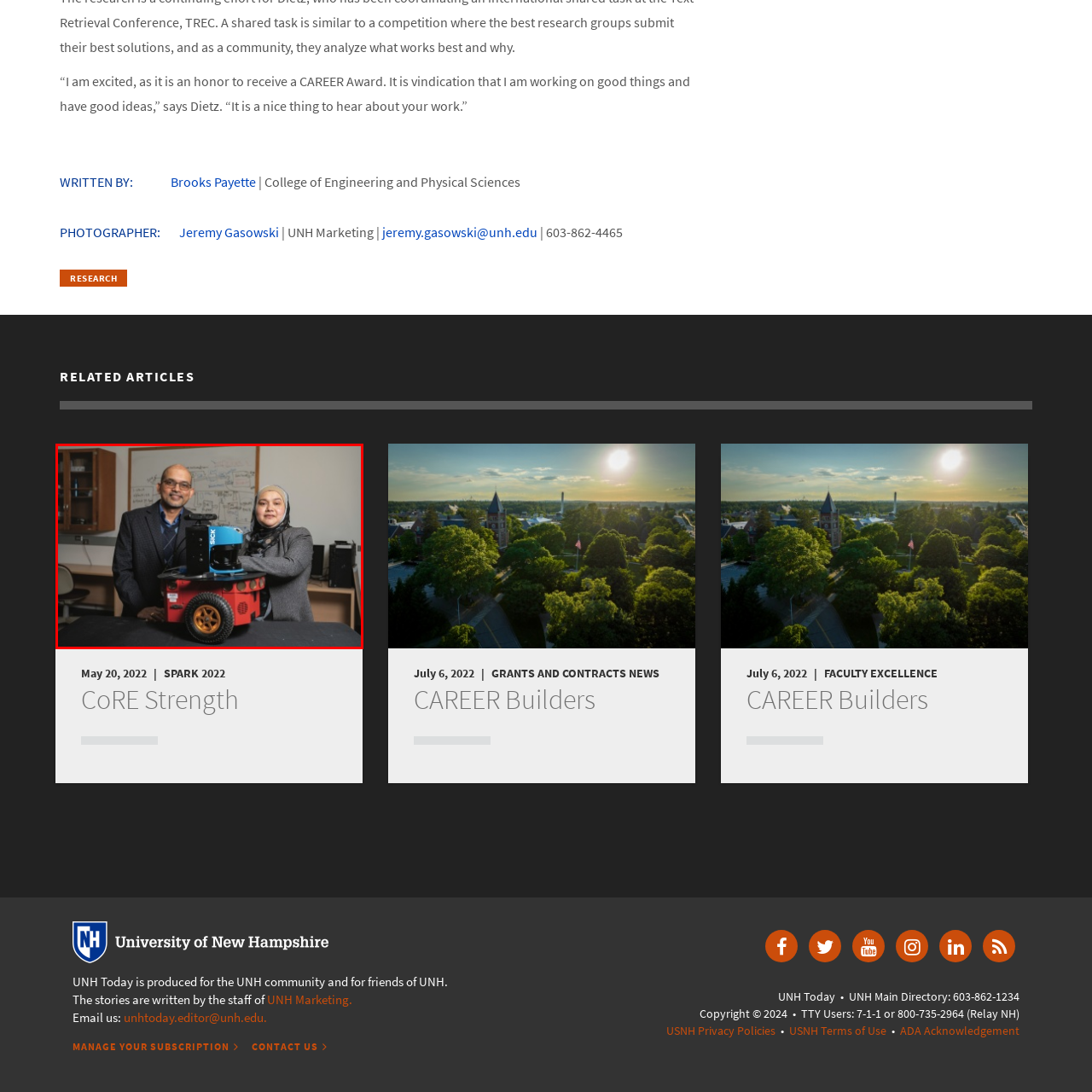What is on top of the robot?
Examine the content inside the red bounding box and give a comprehensive answer to the question.

According to the caption, the blue SICK LIDAR unit is situated on top of the robot, which is equipped with advanced sensing technology.